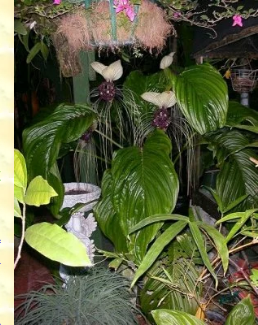Describe all significant details and elements found in the image.

The image showcases a captivating scene featuring the White Bat Plant (Tacca integrifolia), notable for its distinctive large, glossy green leaves and unique, bat-like flowers. The plant is situated in a lush indoor environment, surrounded by various other tropical foliage. The bat-shaped flowers, which are pale in color with dark purple accents, stand out against the vibrant green leaves, creating a striking visual contrast. In the background, elements like a stone planter and a hanging planter add depth and richness to the overall composition, emphasizing the tropical theme of the setting. This image reflects the beauty and diversity of tropical plants, particularly showcasing the unique characteristics of the White Bat Plant.